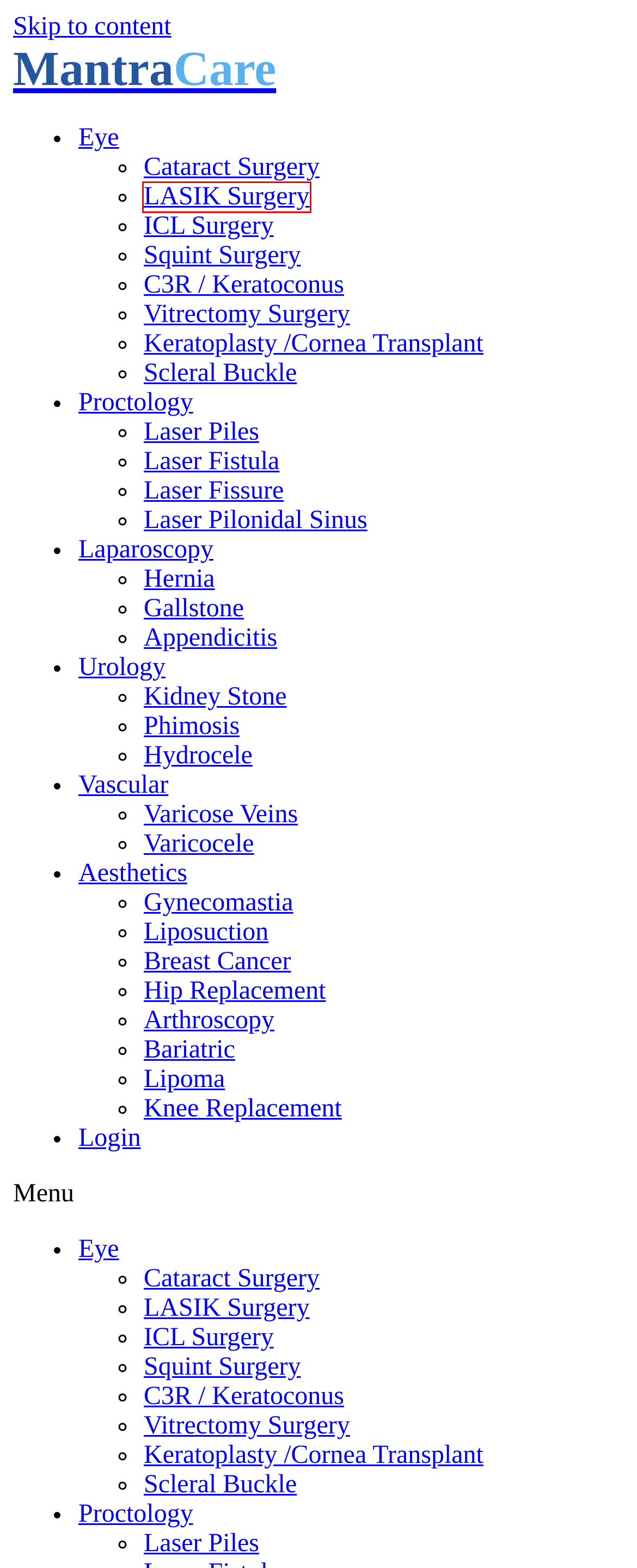You have a screenshot of a webpage with a red rectangle bounding box around an element. Identify the best matching webpage description for the new page that appears after clicking the element in the bounding box. The descriptions are:
A. ICL Surgery at the lowest cost in India | Free Consultation
B. Know about Lipoma: Causes, Symptoms & Treatment
C. Know about Arthroscopy: Causes, Symptoms & Treatment
D. Know about Appendicitis: Causes, Symptoms & Treatment
E. Cornea Transplant / Keratoplasty in Bathinda | Free Consultation
F. Know about LASIK Surgery: Causes, Symptoms & Treatment
G. Know about Cataract Surgery: Causes, Symptoms & Treatment
H. C3R Surgery at the lowest cost | Free Consultation

F